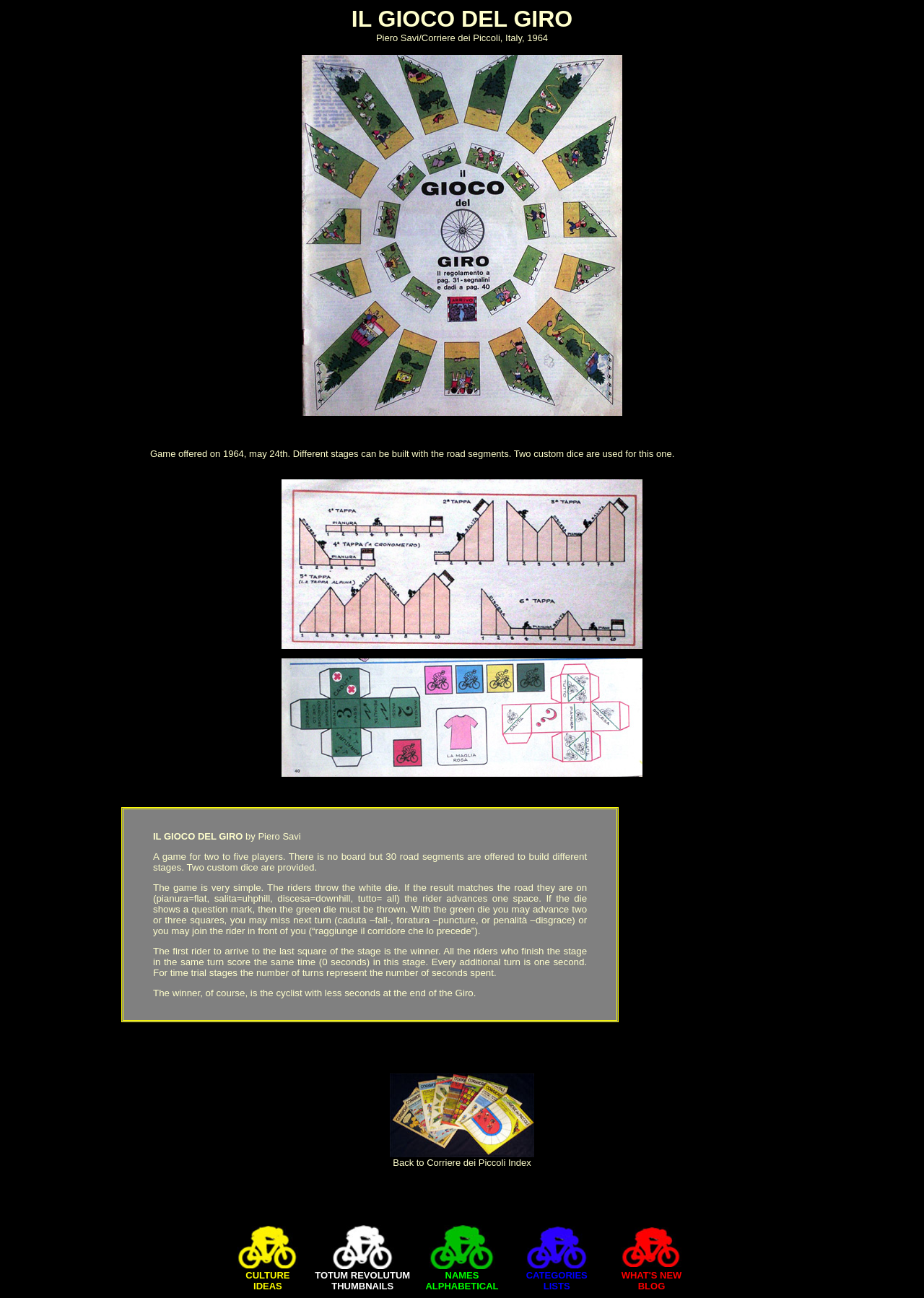What is the name of the creator of the game?
Refer to the image and respond with a one-word or short-phrase answer.

Piero Savi